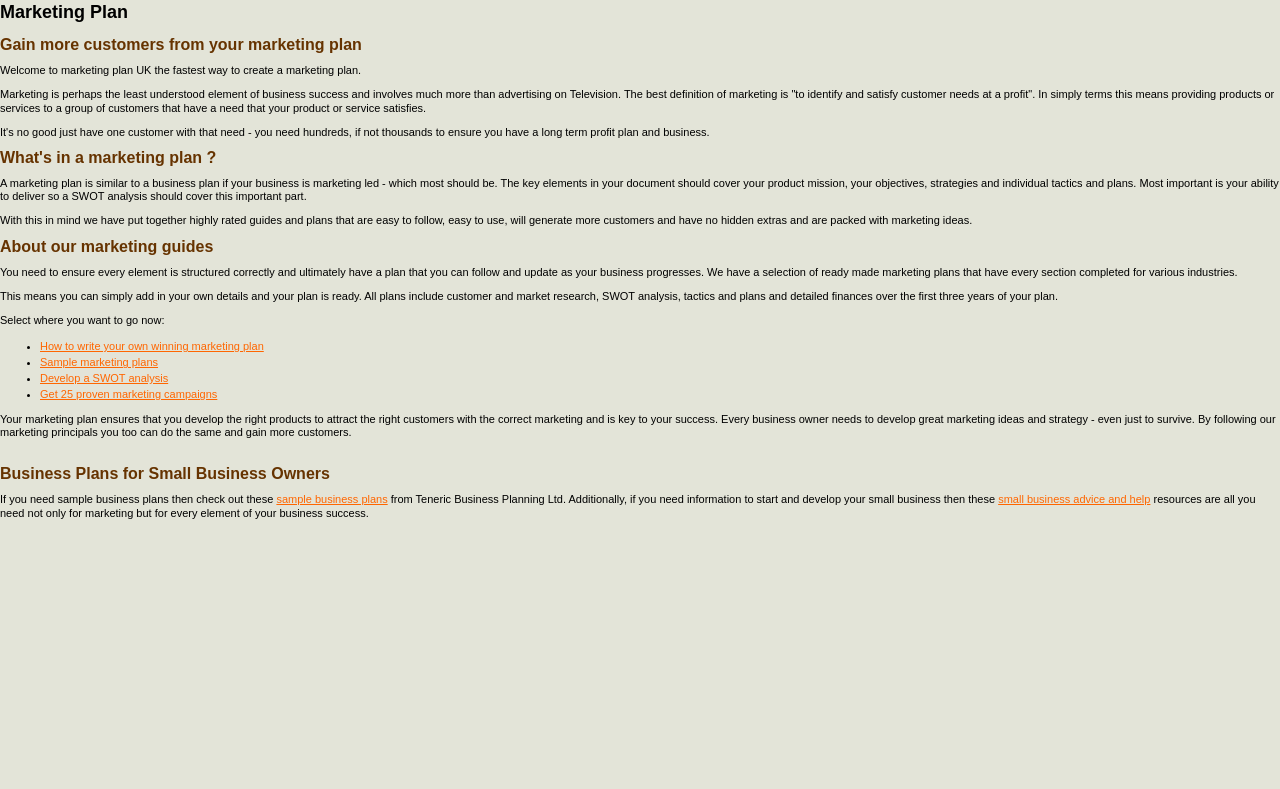Ascertain the bounding box coordinates for the UI element detailed here: "Sample marketing plans". The coordinates should be provided as [left, top, right, bottom] with each value being a float between 0 and 1.

[0.031, 0.451, 0.123, 0.467]